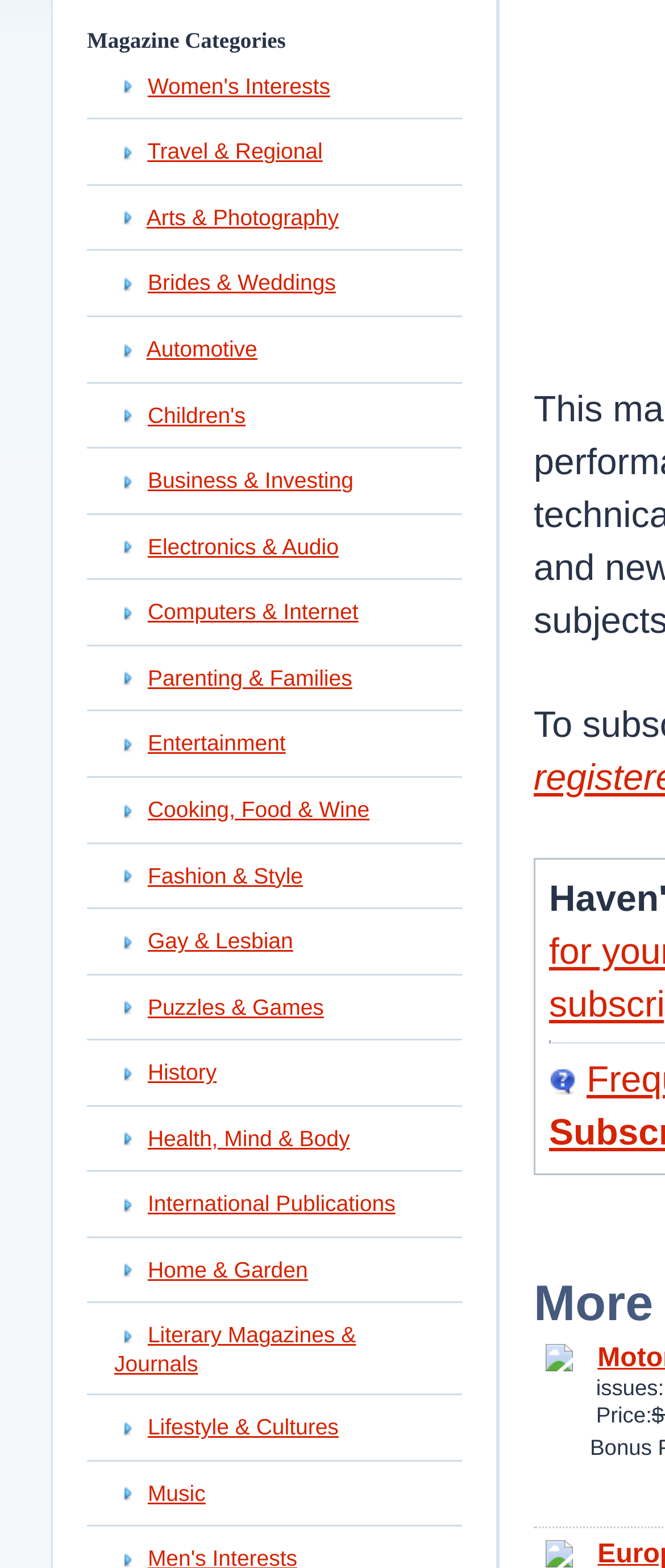Using the webpage screenshot, find the UI element described by Cornerstone Articles. Provide the bounding box coordinates in the format (top-left x, top-left y, bottom-right x, bottom-right y), ensuring all values are floating point numbers between 0 and 1.

None